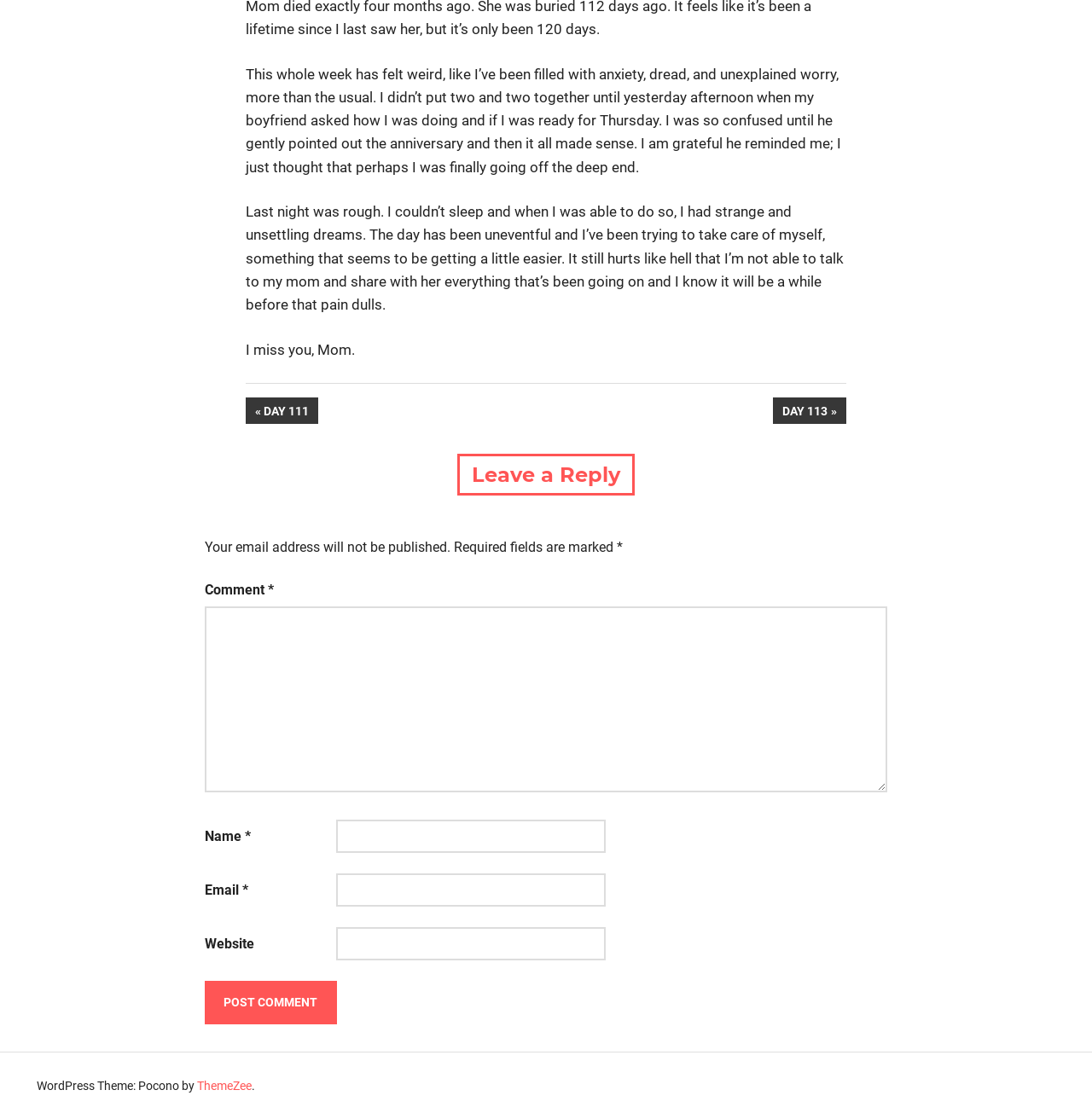Locate the bounding box of the UI element with the following description: "ThemeZee".

[0.18, 0.964, 0.23, 0.976]